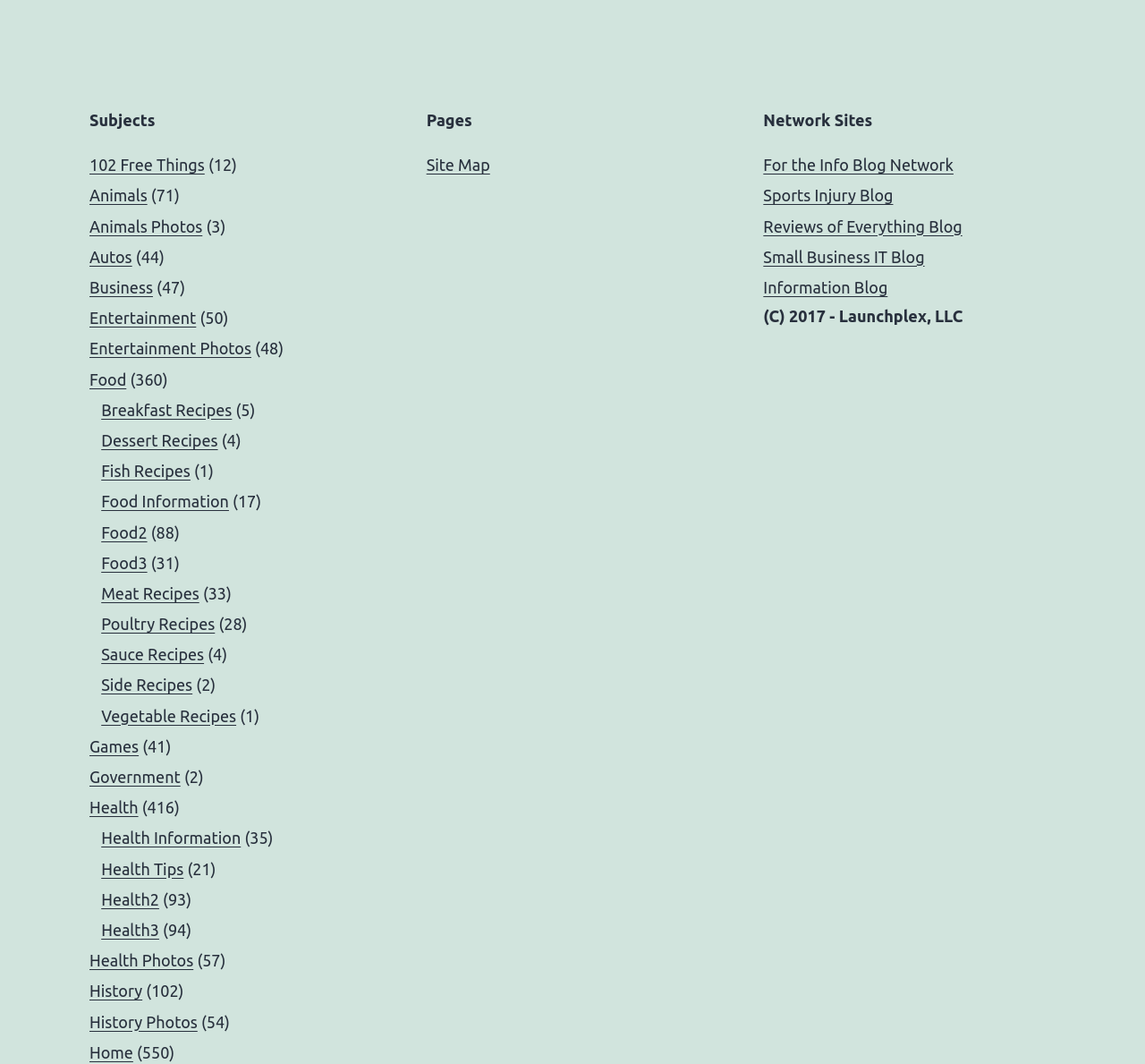Carefully examine the image and provide an in-depth answer to the question: How many subjects are listed?

I counted the number of links under the 'Subjects' heading, and there are 18 links.